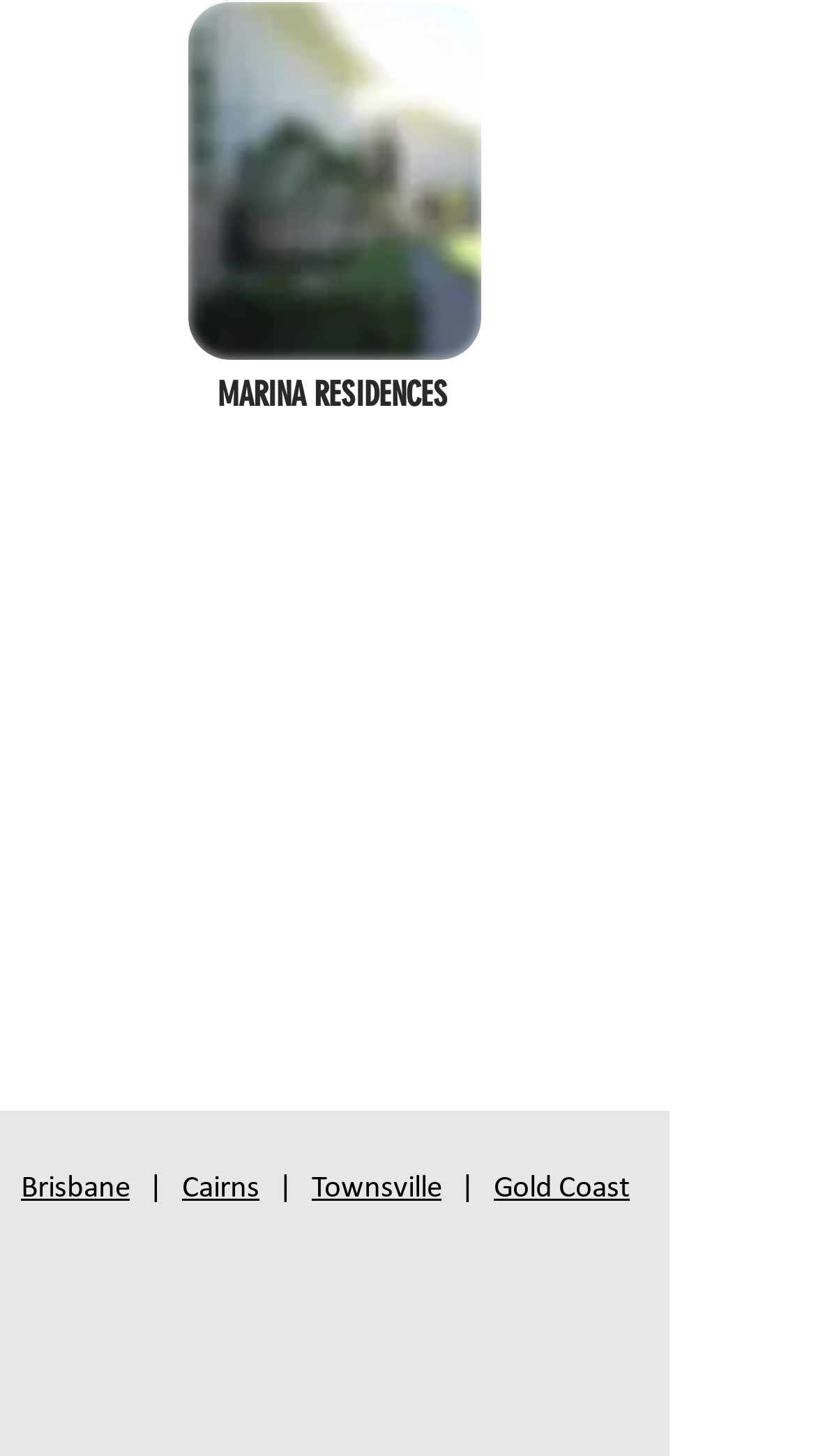Specify the bounding box coordinates of the area that needs to be clicked to achieve the following instruction: "Open LinkedIn".

[0.236, 0.865, 0.326, 0.915]